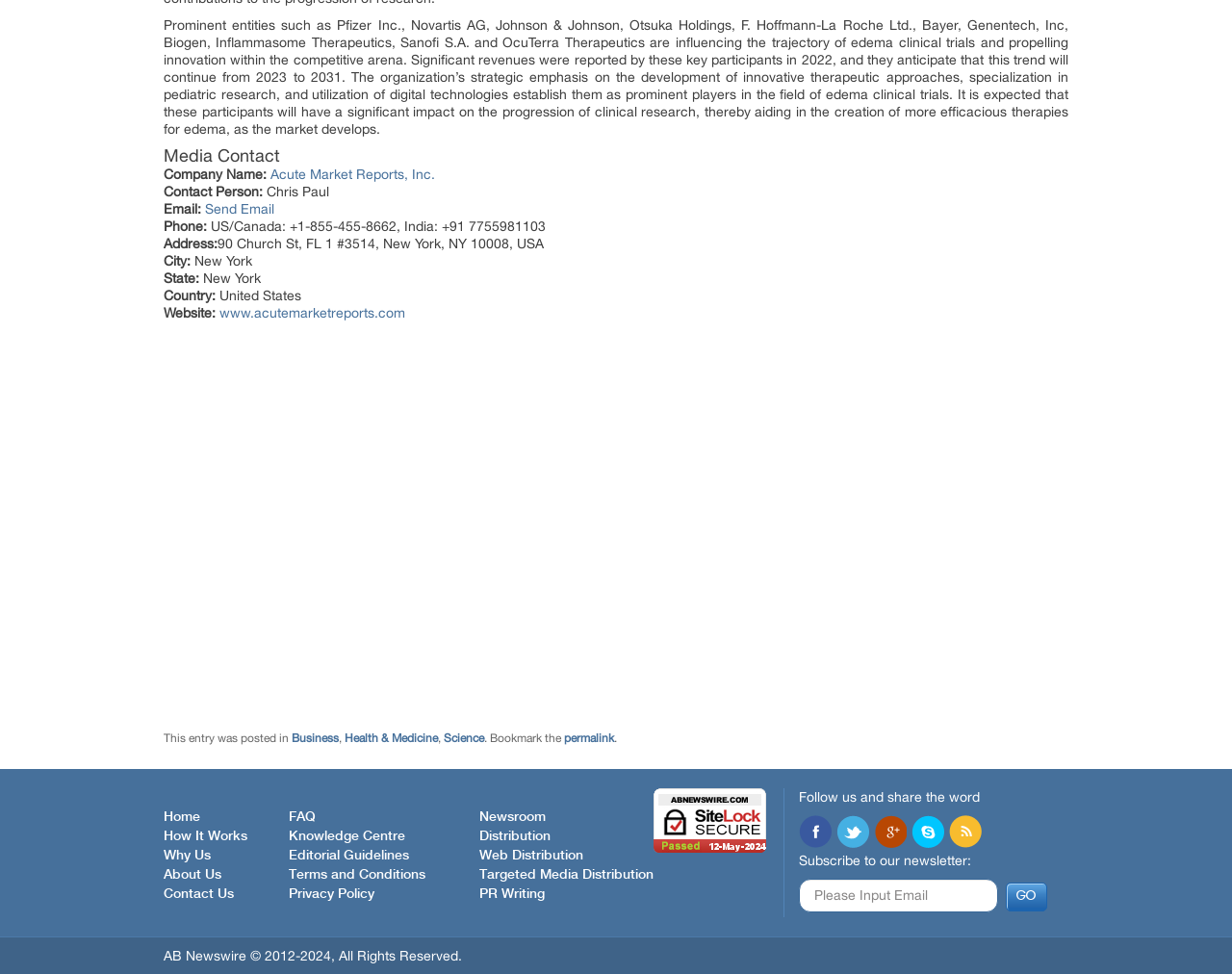Can you find the bounding box coordinates for the element to click on to achieve the instruction: "Follow the company on Facebook"?

[0.648, 0.837, 0.675, 0.875]